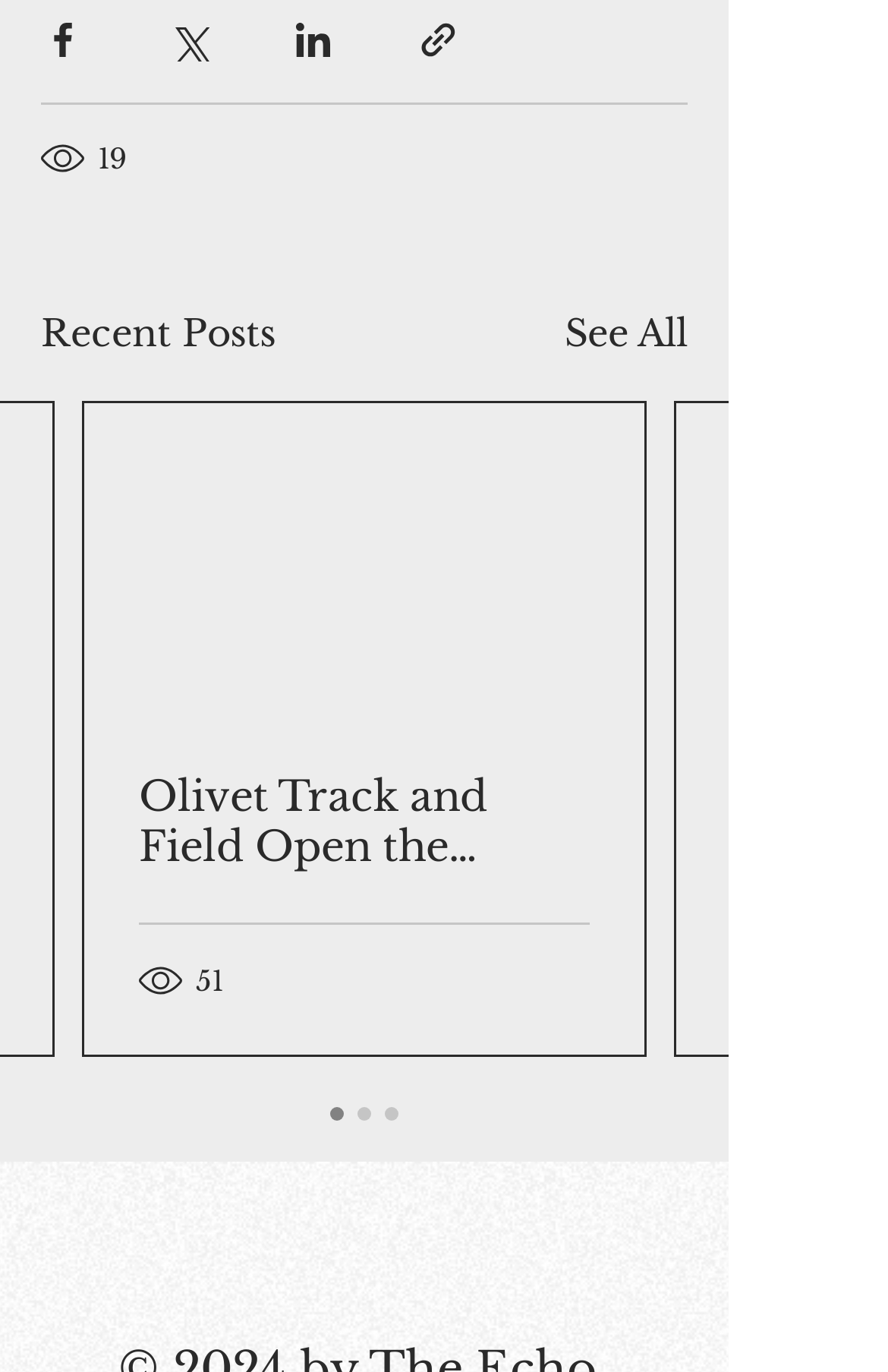Determine the bounding box coordinates for the area that needs to be clicked to fulfill this task: "Share via Facebook". The coordinates must be given as four float numbers between 0 and 1, i.e., [left, top, right, bottom].

[0.046, 0.013, 0.095, 0.045]